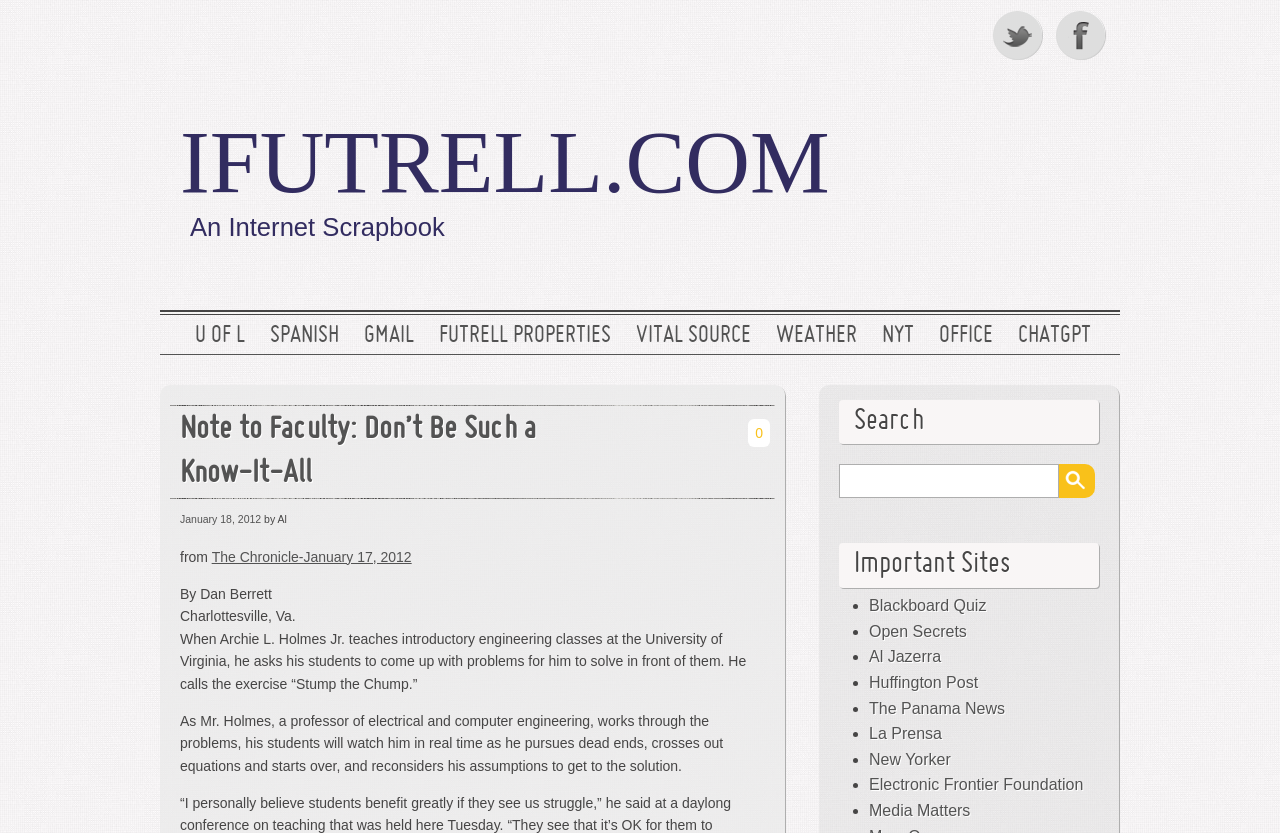Please find the bounding box coordinates of the element that must be clicked to perform the given instruction: "Go to the New Yorker website". The coordinates should be four float numbers from 0 to 1, i.e., [left, top, right, bottom].

[0.679, 0.901, 0.743, 0.922]